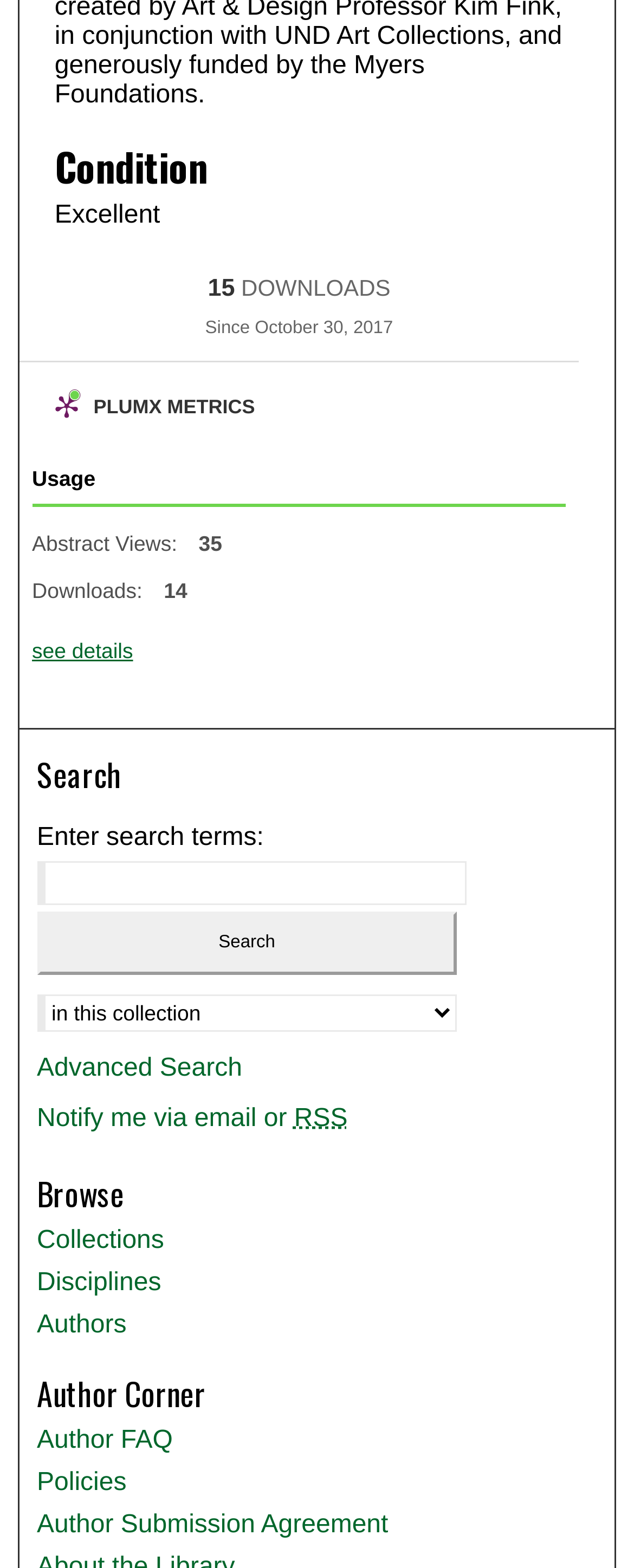Can you find the bounding box coordinates for the element that needs to be clicked to execute this instruction: "Search for something"? The coordinates should be given as four float numbers between 0 and 1, i.e., [left, top, right, bottom].

[0.058, 0.493, 0.736, 0.521]